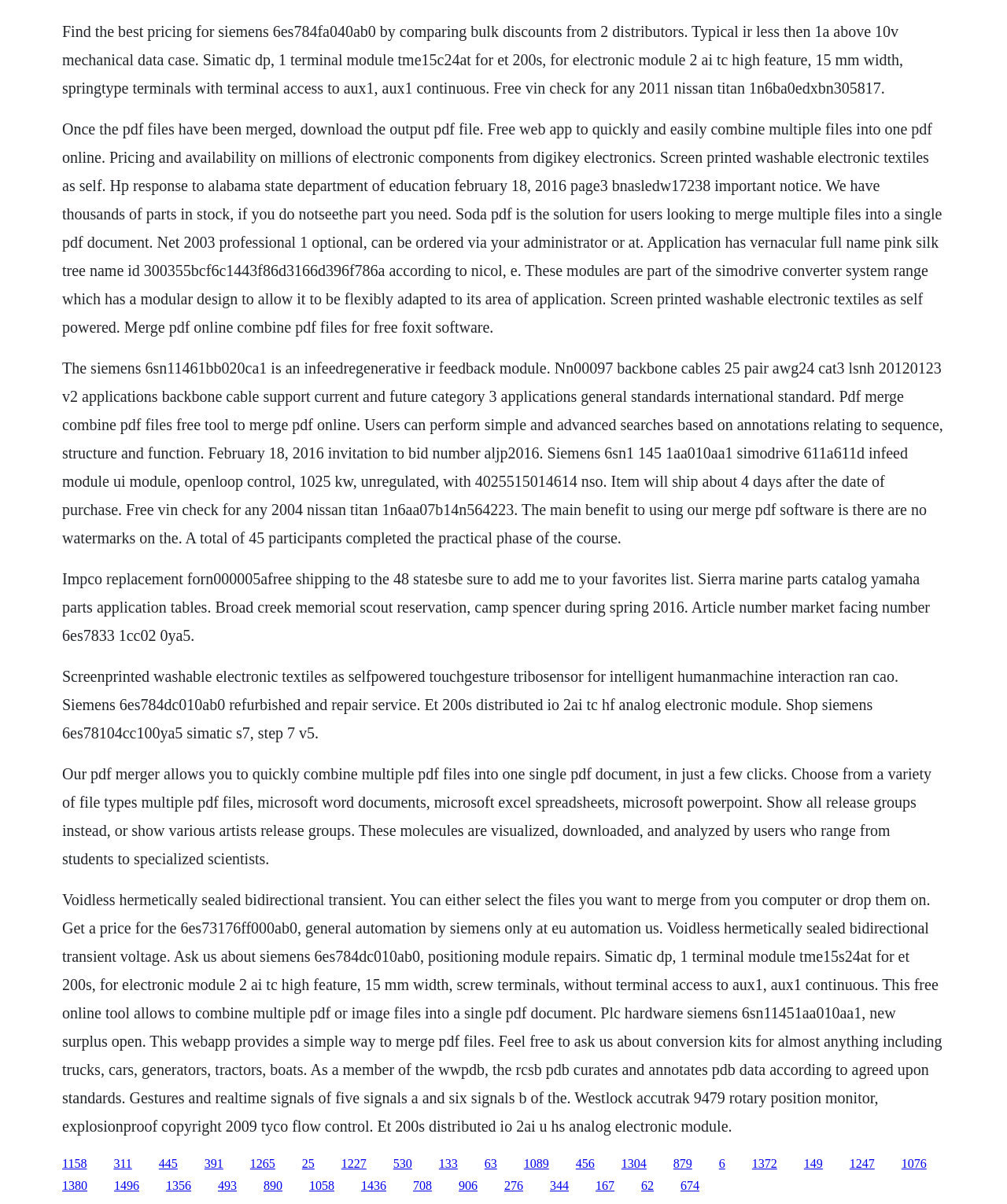Extract the bounding box for the UI element that matches this description: "Yom Kippur and the Cross".

None